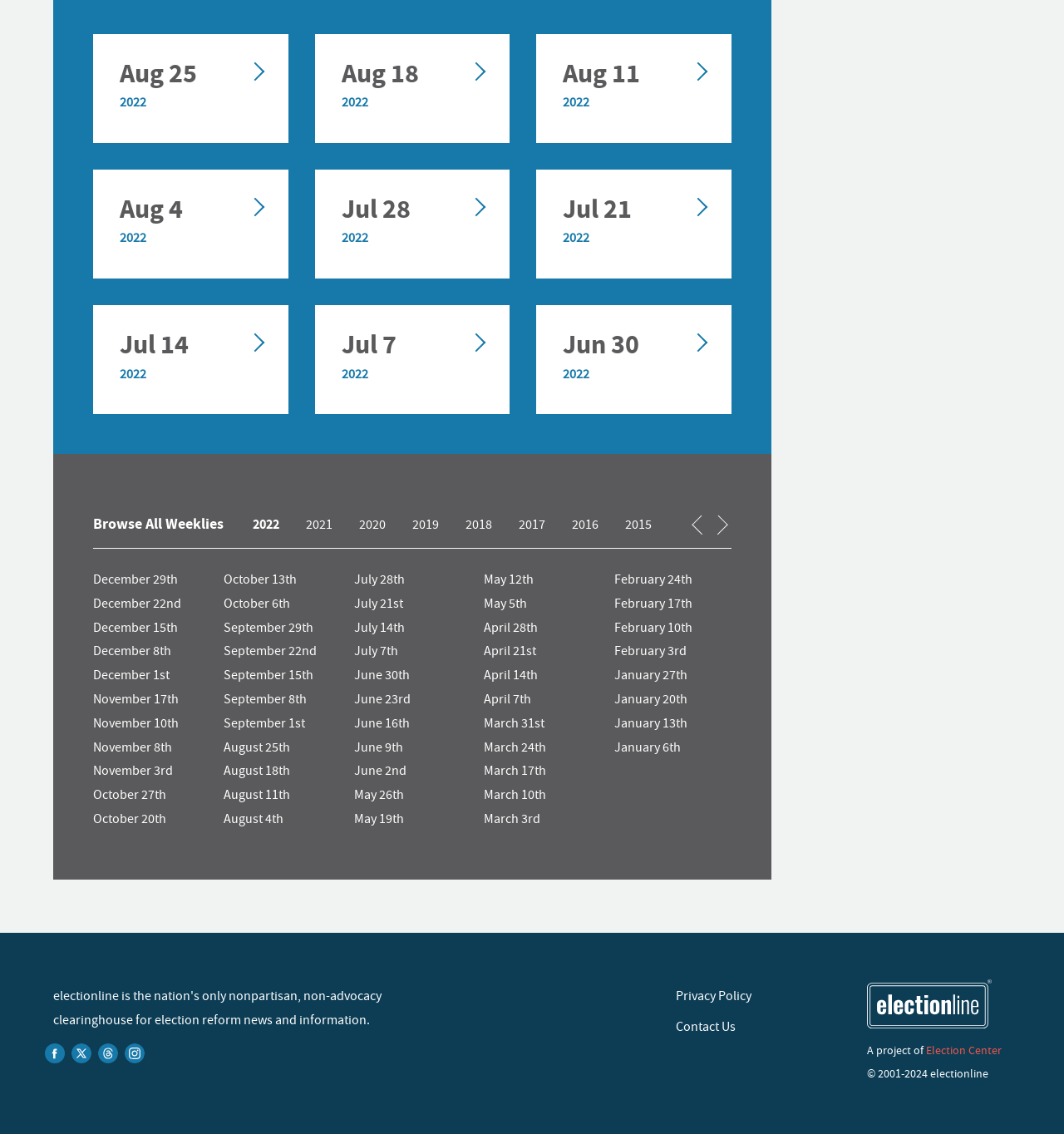Find and provide the bounding box coordinates for the UI element described with: "National Voter Registration Day".

[0.088, 0.115, 0.266, 0.133]